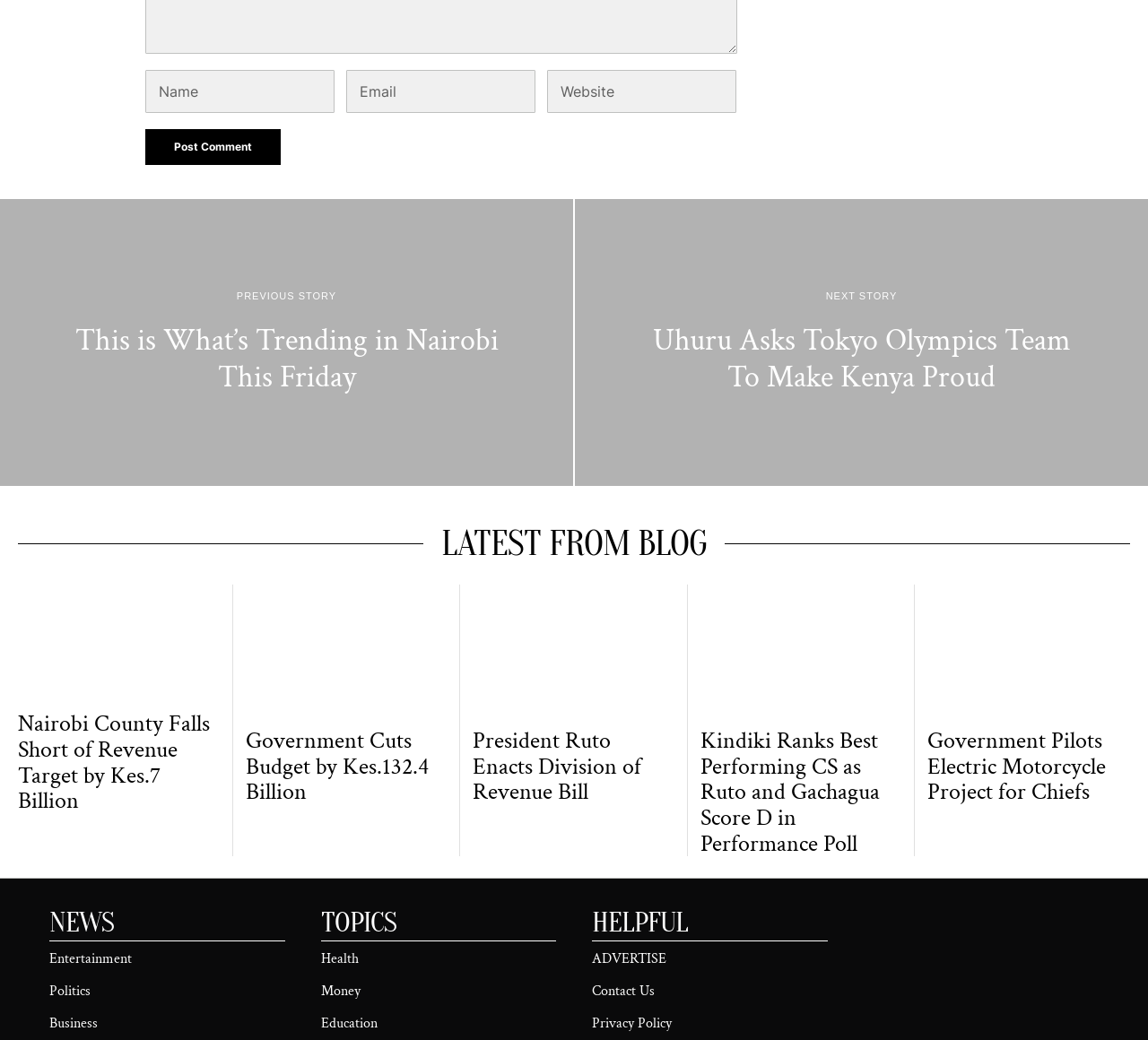Can you show the bounding box coordinates of the region to click on to complete the task described in the instruction: "Contact us"?

[0.516, 0.944, 0.57, 0.962]